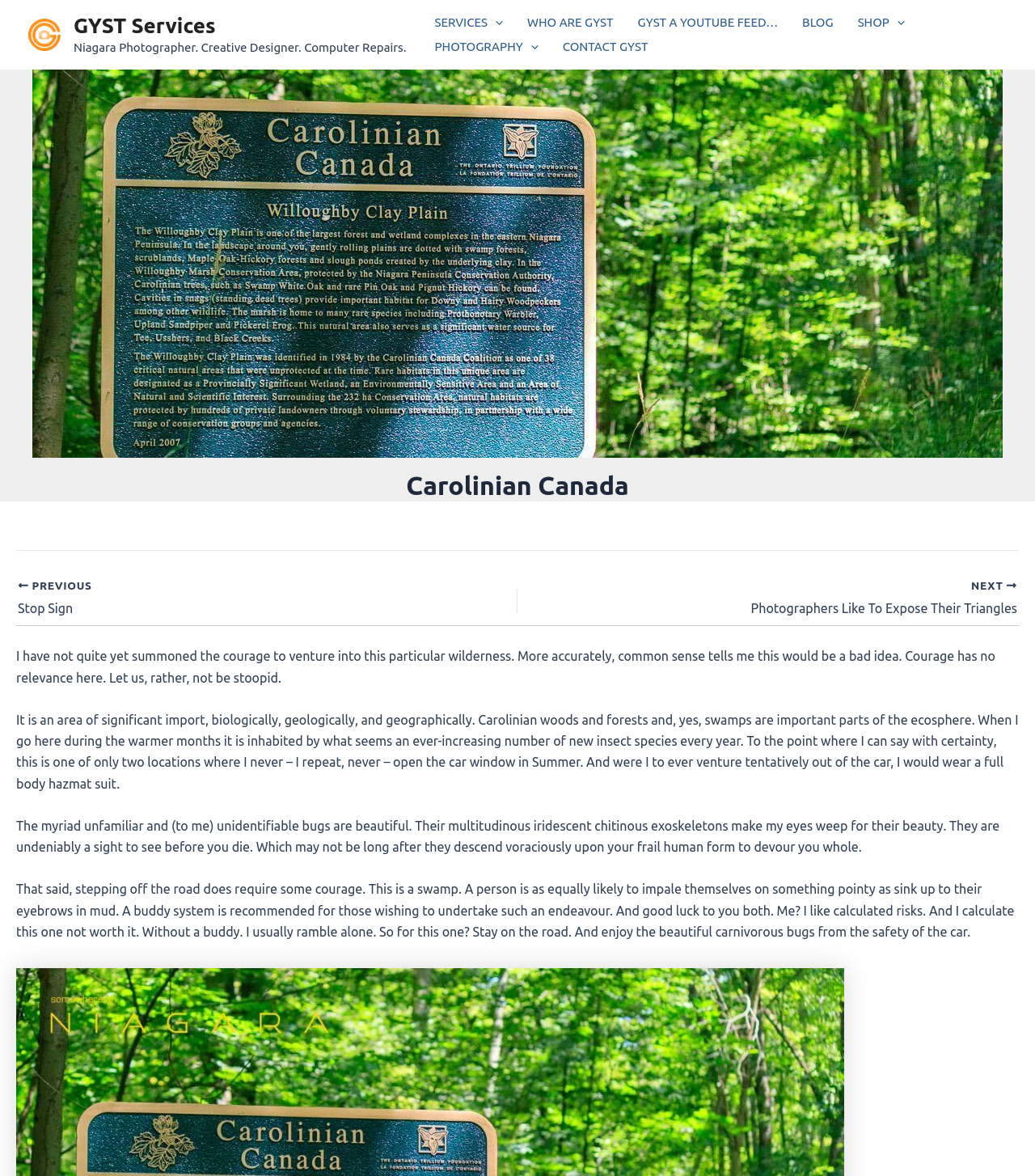Give a detailed account of the webpage's layout and content.

The webpage appears to be a personal blog or website, with a focus on the author's experiences and thoughts. At the top left corner, there is a GYST logo, accompanied by a link to "GYST Services" and a brief description of the author as a "Niagara Photographer. Creative Designer. Computer Repairs." 

To the right of the logo, there is a navigation menu with several links, including "SERVICES", "WHO ARE GYST", "GYST A YOUTUBE FEED…", "BLOG", and "SHOP". Each of these links has a corresponding menu toggle icon, which can be expanded to reveal more options. 

Below the navigation menu, there is a large heading that reads "Carolinian Canada". This is followed by a post navigation section, which includes links to "PREVIOUS" and "NEXT" posts, accompanied by images of a stop sign and a photographer, respectively.

The main content of the webpage is a series of four paragraphs, which appear to be a personal reflection on the author's experiences in the Carolinian wilderness. The text describes the author's hesitation to venture into the area due to the presence of numerous insects, and the importance of the region's ecosystem. The author also shares their appreciation for the beauty of the insects, but notes the risks involved in exploring the area, including the possibility of injury or getting lost.

Throughout the webpage, there are several images, including the GYST logo, menu toggle icons, and images accompanying the "PREVIOUS" and "NEXT" links. The overall layout is organized, with clear headings and concise text.